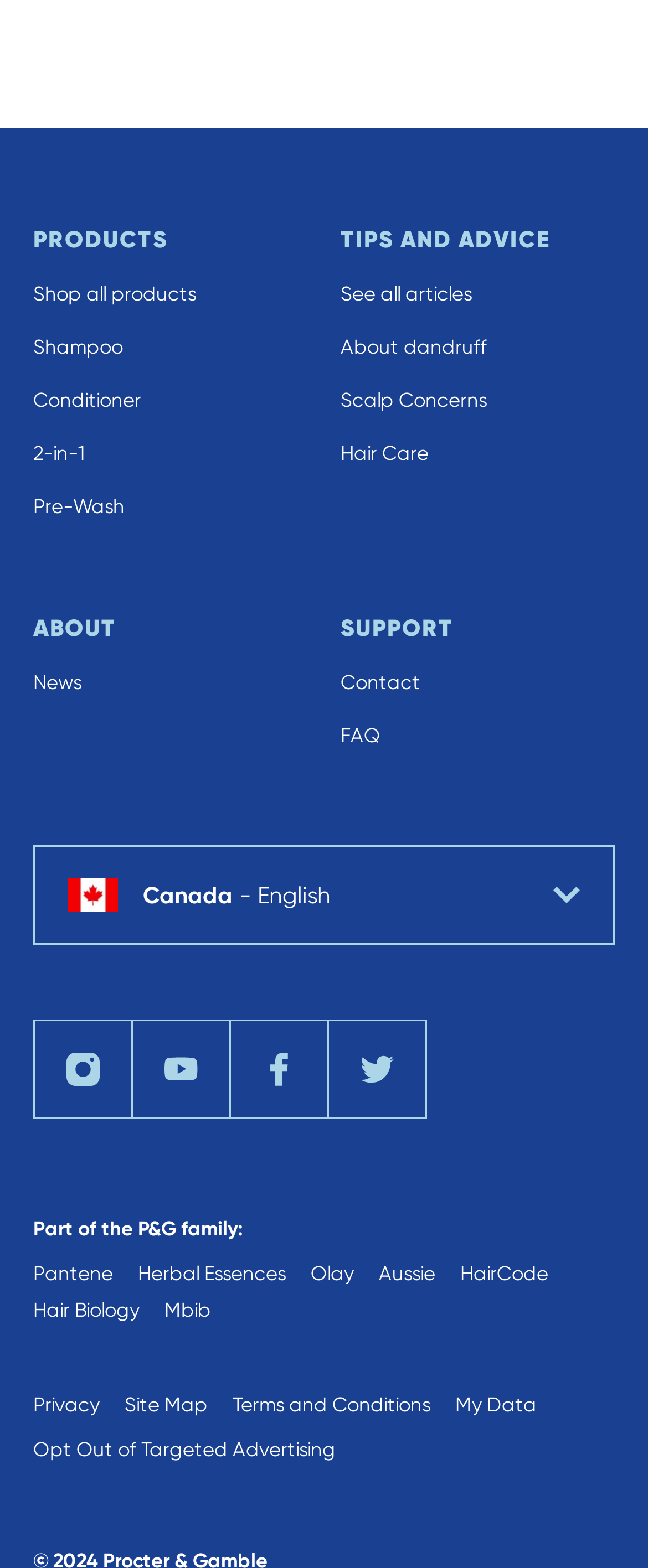What is the last link in the 'Products' category?
Provide a well-explained and detailed answer to the question.

The last link in the 'Products' category is 'Pre-Wash', which is identified by its link element with ID 154. This link is located at the bottom of the 'Products' category, with a bounding box coordinate of [0.051, 0.316, 0.192, 0.33].